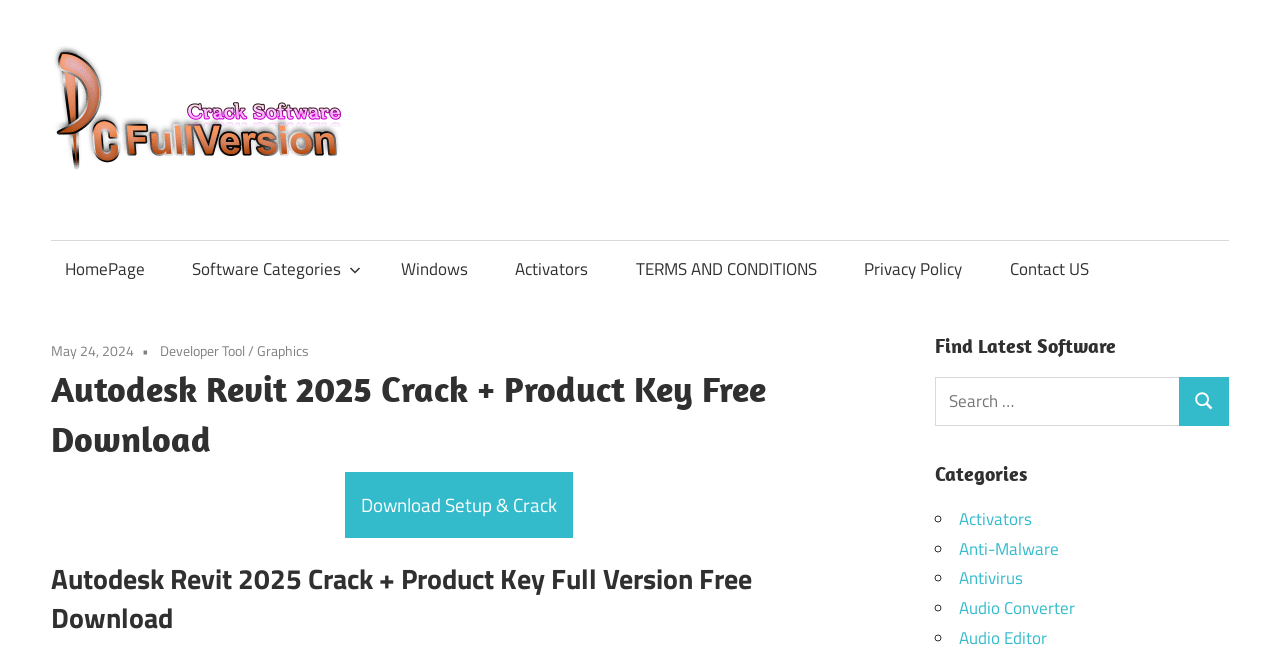Bounding box coordinates should be in the format (top-left x, top-left y, bottom-right x, bottom-right y) and all values should be floating point numbers between 0 and 1. Determine the bounding box coordinate for the UI element described as: Activators

[0.749, 0.781, 0.806, 0.821]